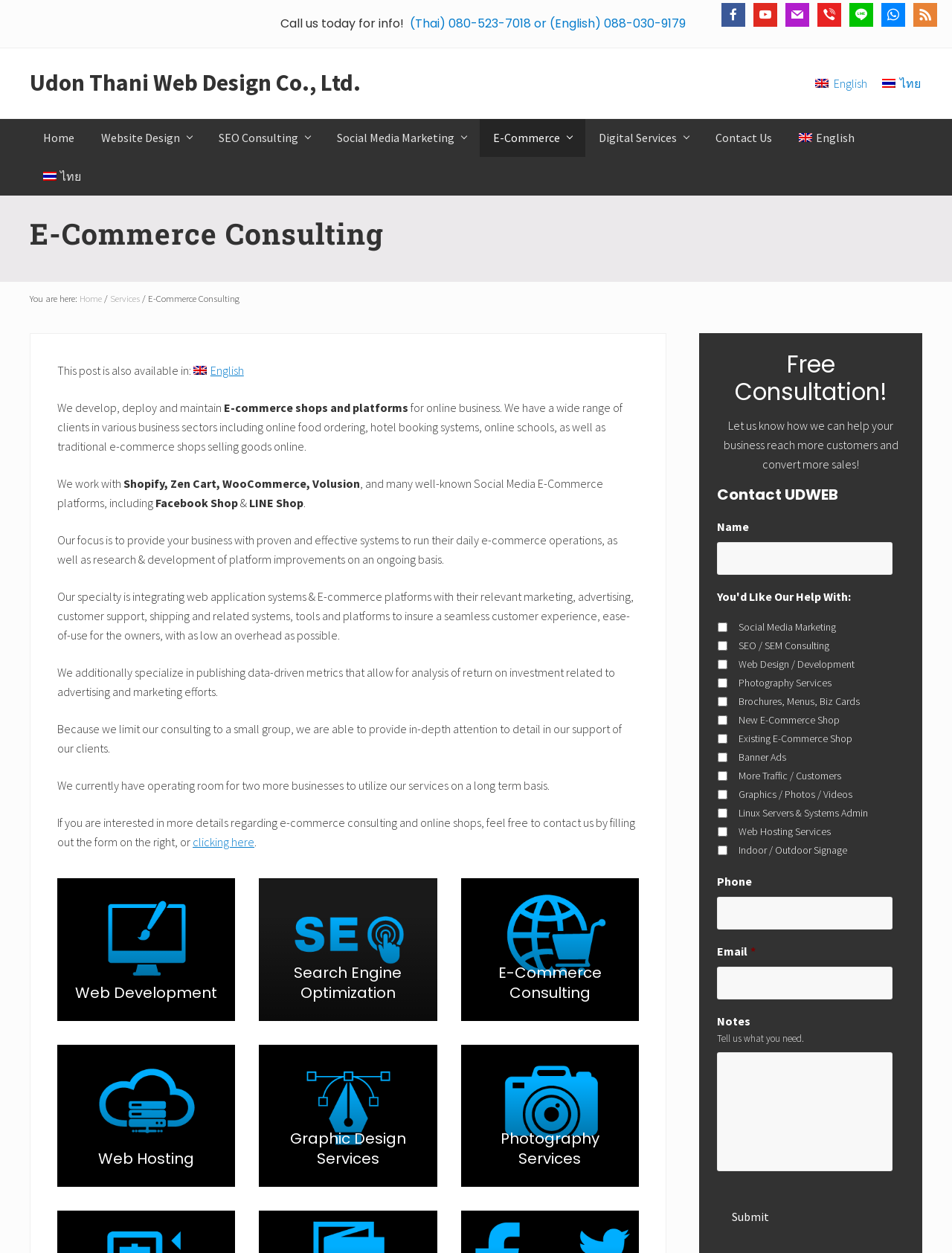Please determine the bounding box coordinates of the element to click in order to execute the following instruction: "Watch the YouTube video". The coordinates should be four float numbers between 0 and 1, specified as [left, top, right, bottom].

None